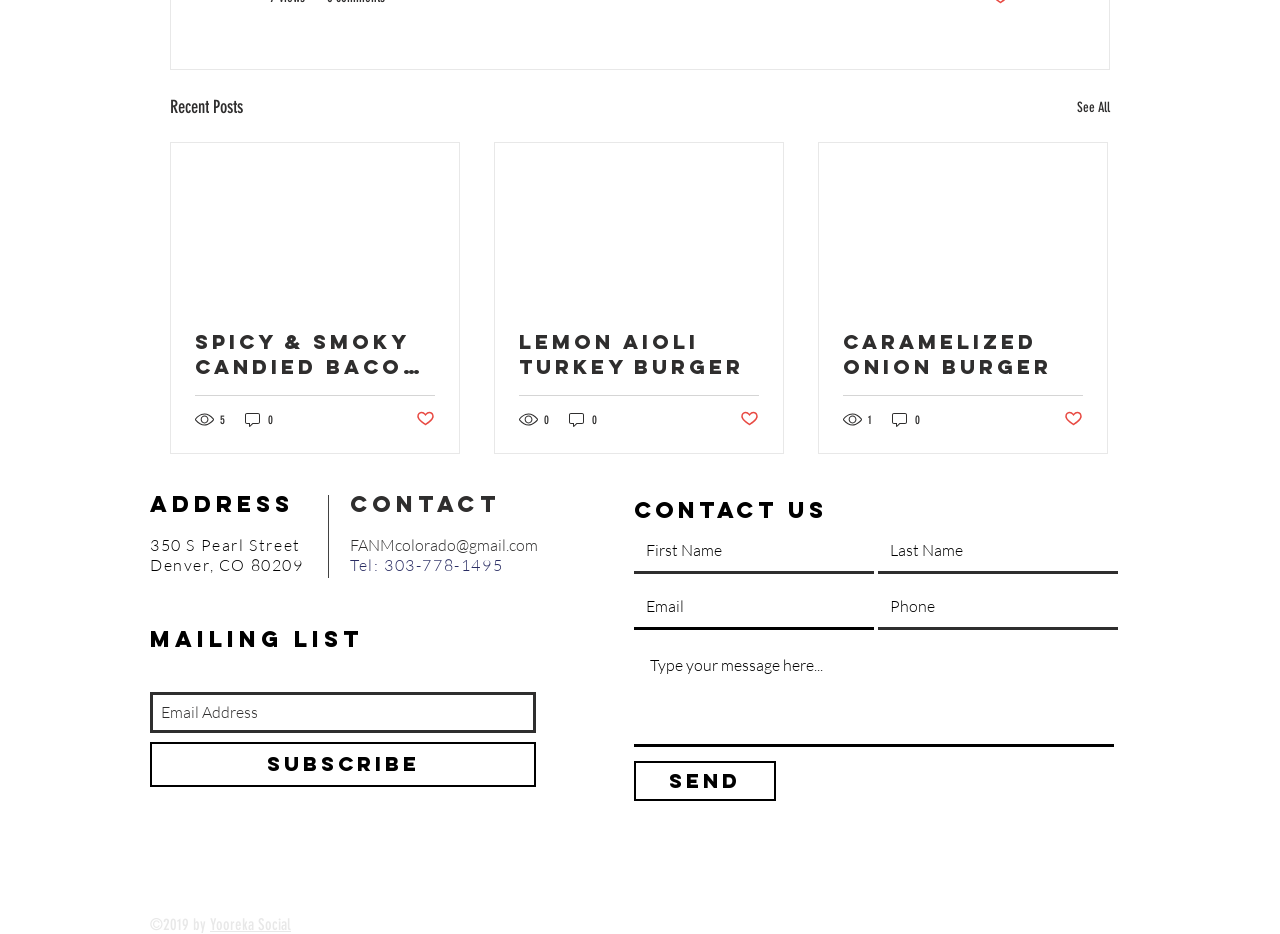Please specify the bounding box coordinates of the region to click in order to perform the following instruction: "Subscribe to the mailing list".

[0.117, 0.794, 0.419, 0.842]